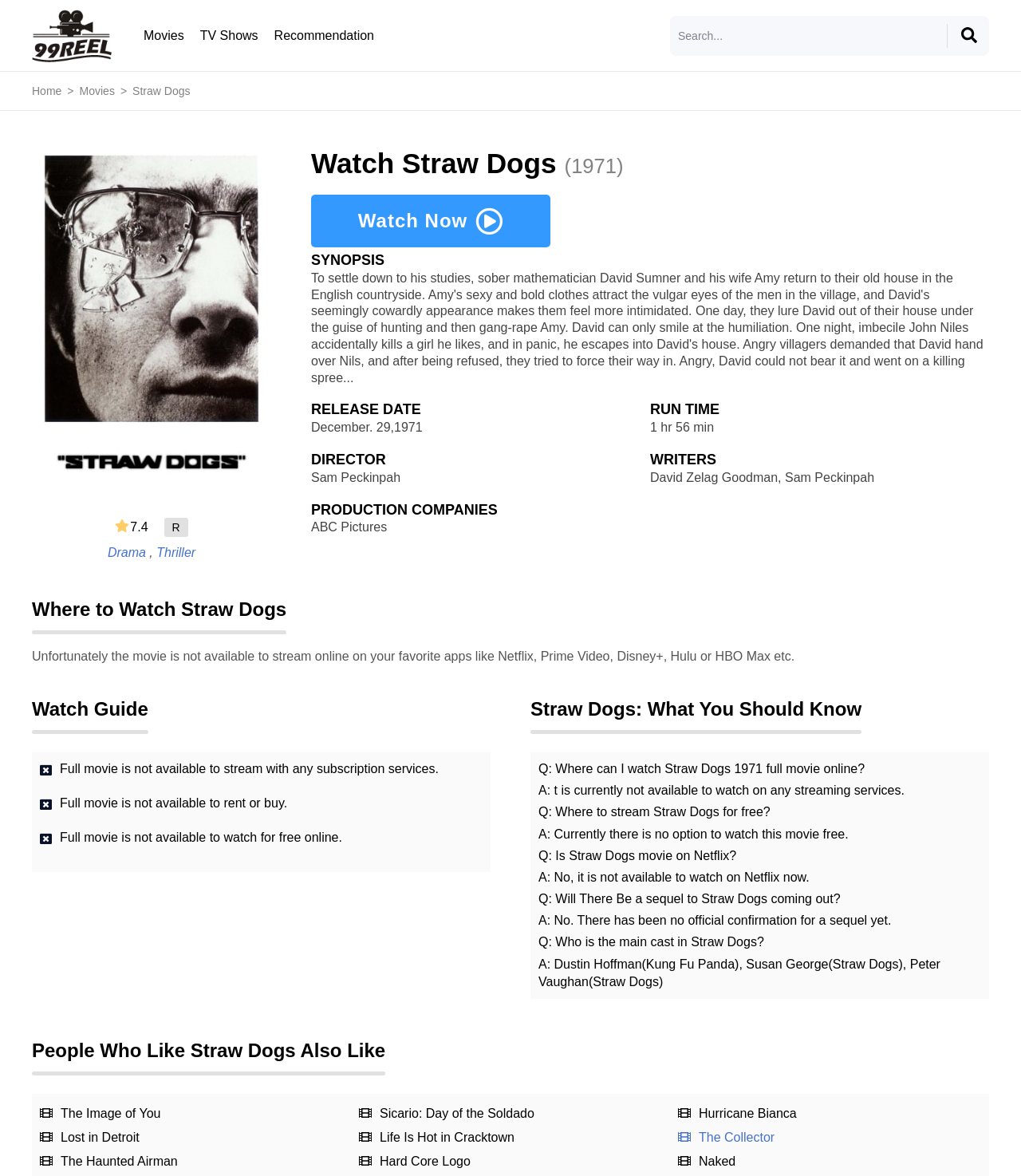Provide the bounding box coordinates of the HTML element described as: "Drama". The bounding box coordinates should be four float numbers between 0 and 1, i.e., [left, top, right, bottom].

[0.105, 0.464, 0.143, 0.476]